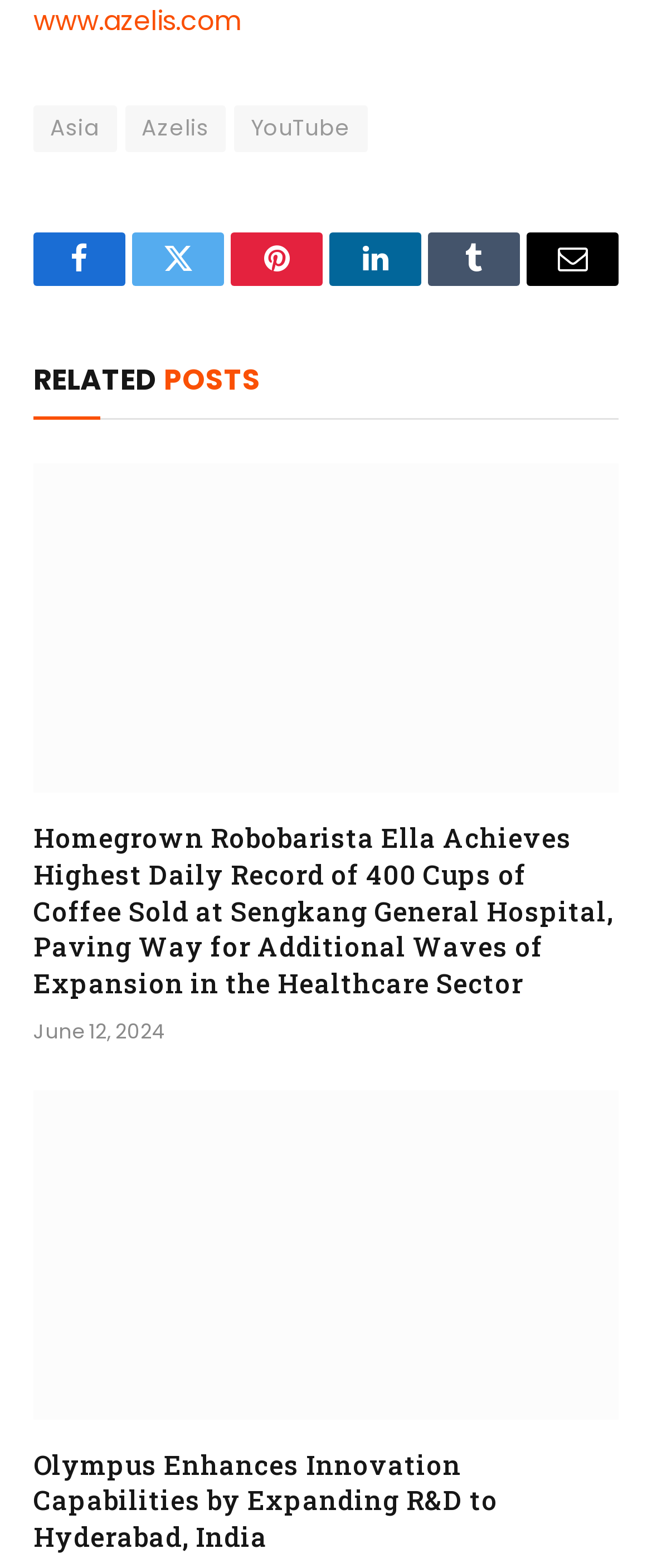Determine the bounding box coordinates of the region that needs to be clicked to achieve the task: "check Facebook page".

[0.051, 0.148, 0.192, 0.182]